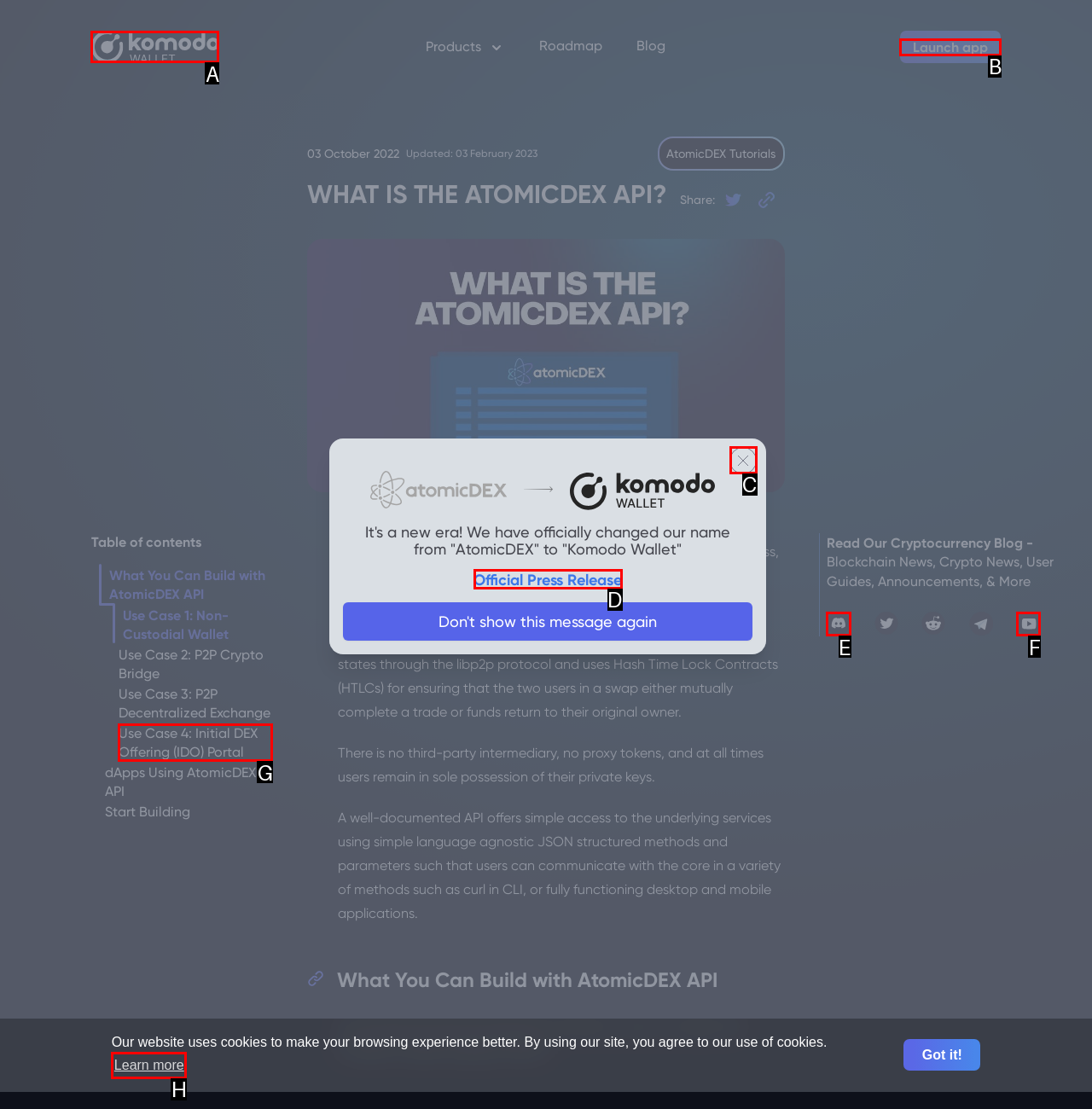Specify which element within the red bounding boxes should be clicked for this task: Click the 'Launch app' button Respond with the letter of the correct option.

B